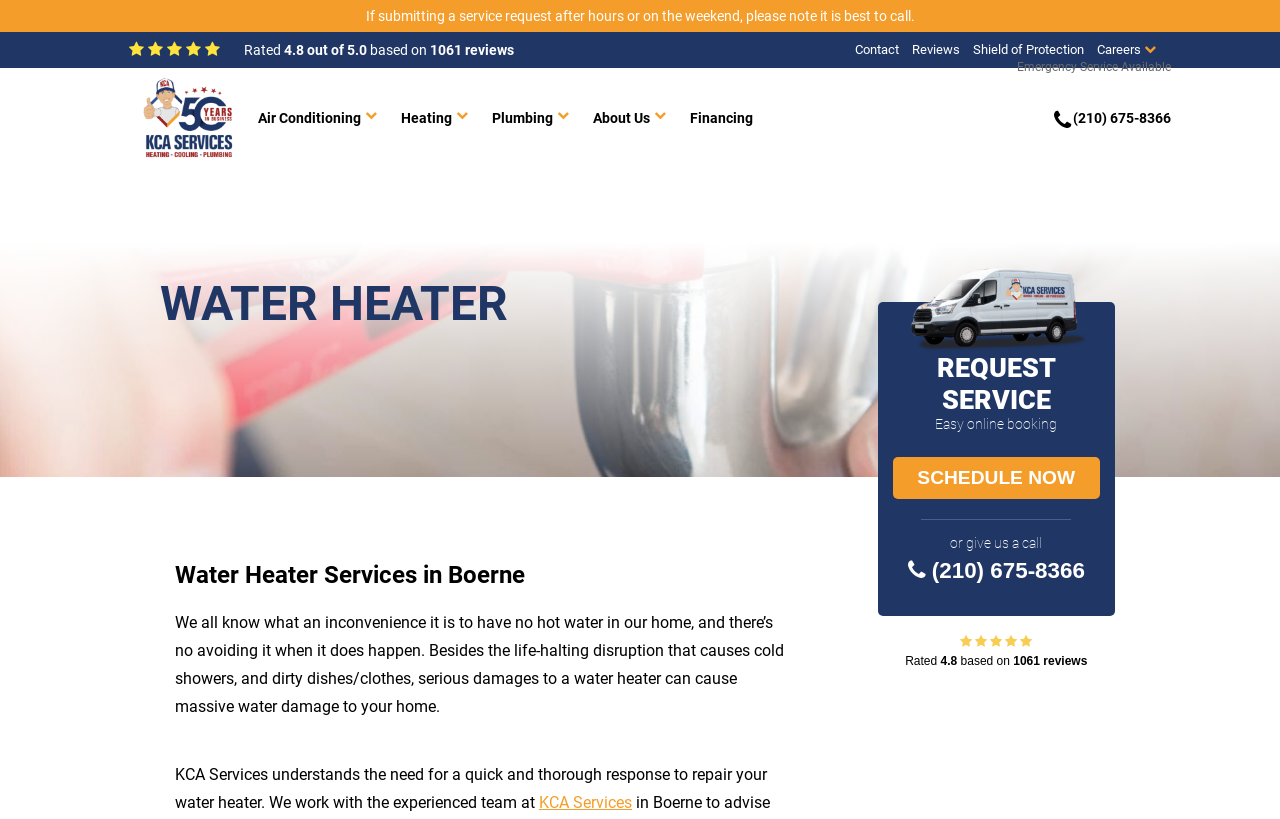What is the phone number for emergency service?
Please give a detailed and thorough answer to the question, covering all relevant points.

I found the phone number by looking at the link '(210) 675-8366 Emergency Service Available' which is located at the top right corner of the webpage.